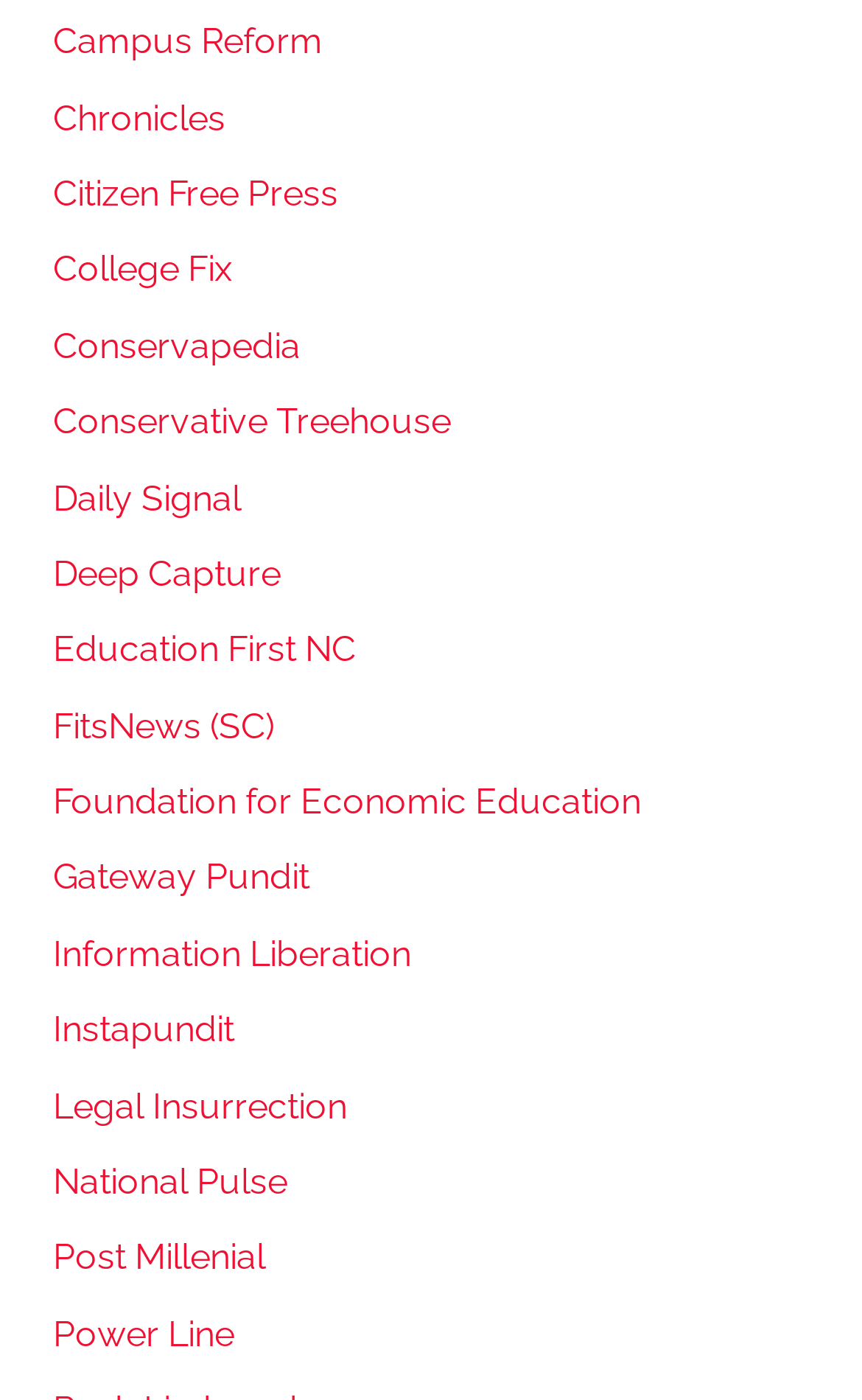Could you locate the bounding box coordinates for the section that should be clicked to accomplish this task: "visit Campus Reform".

[0.062, 0.015, 0.374, 0.045]